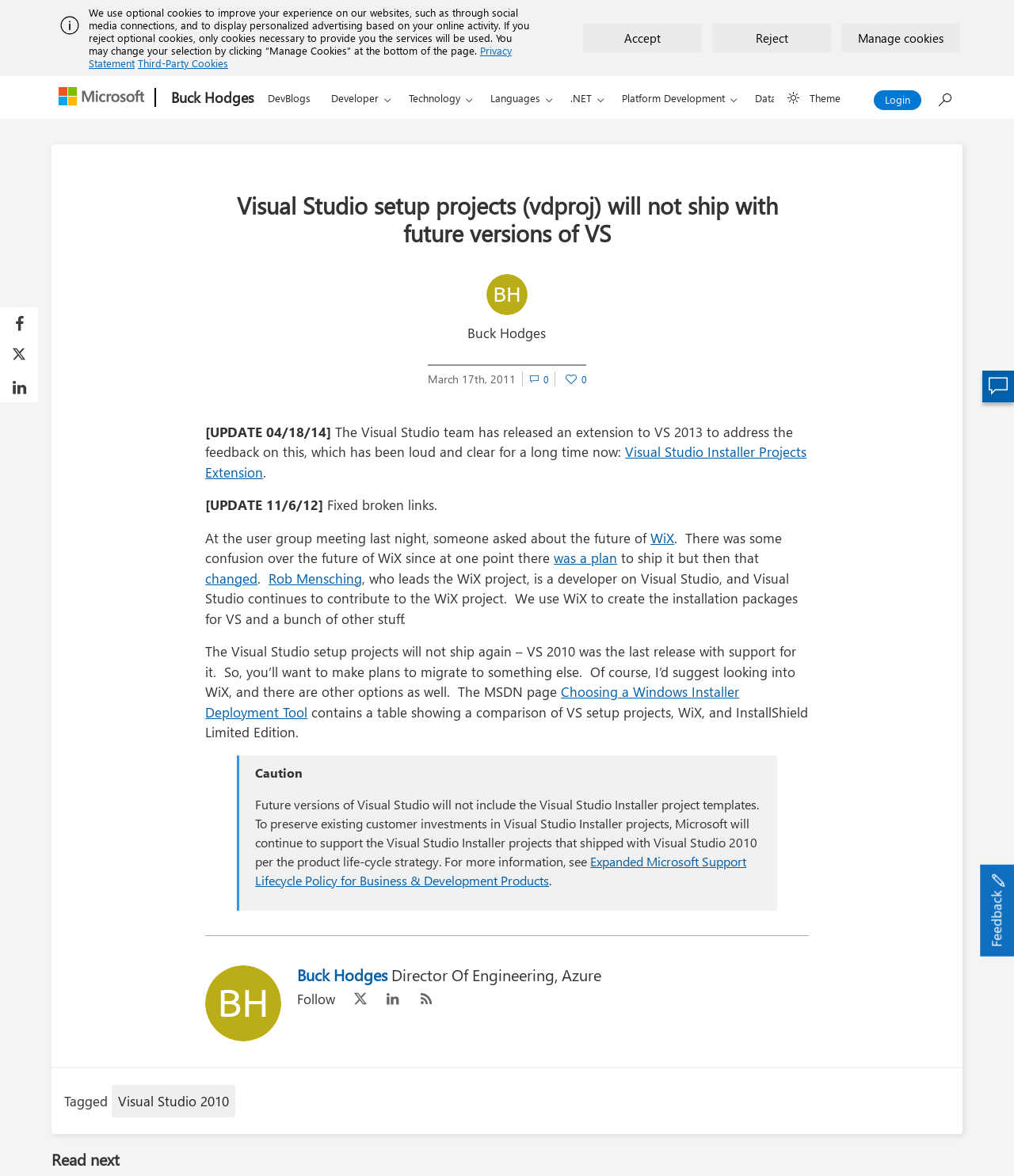Elaborate on the different components and information displayed on the webpage.

This webpage is a blog post titled "Visual Studio setup projects (vdproj) will not ship with future versions of VS" by Buck Hodges. At the top of the page, there is a notification about optional cookies and a button to manage cookies. Below this, there are links to Microsoft, the author's name, and a navigation menu with various options.

The main content of the page is the blog post, which has a heading and several paragraphs of text. The post discusses the future of Visual Studio setup projects and mentions an update from the Visual Studio team. There are also links to related topics, such as WiX and InstallShield Limited Edition.

On the right side of the page, there are social media links to share the post on Facebook, Twitter, and LinkedIn. Below these links, there is a button to provide feedback.

At the bottom of the page, there is a footer section with a link to the author's Twitter profile, LinkedIn profile, and RSS feed. There is also a "Read next" section with a heading, but no content is provided.

Throughout the page, there are several images, including icons for social media and a usabilla icon for feedback. The overall layout of the page is clean and easy to navigate, with clear headings and concise text.